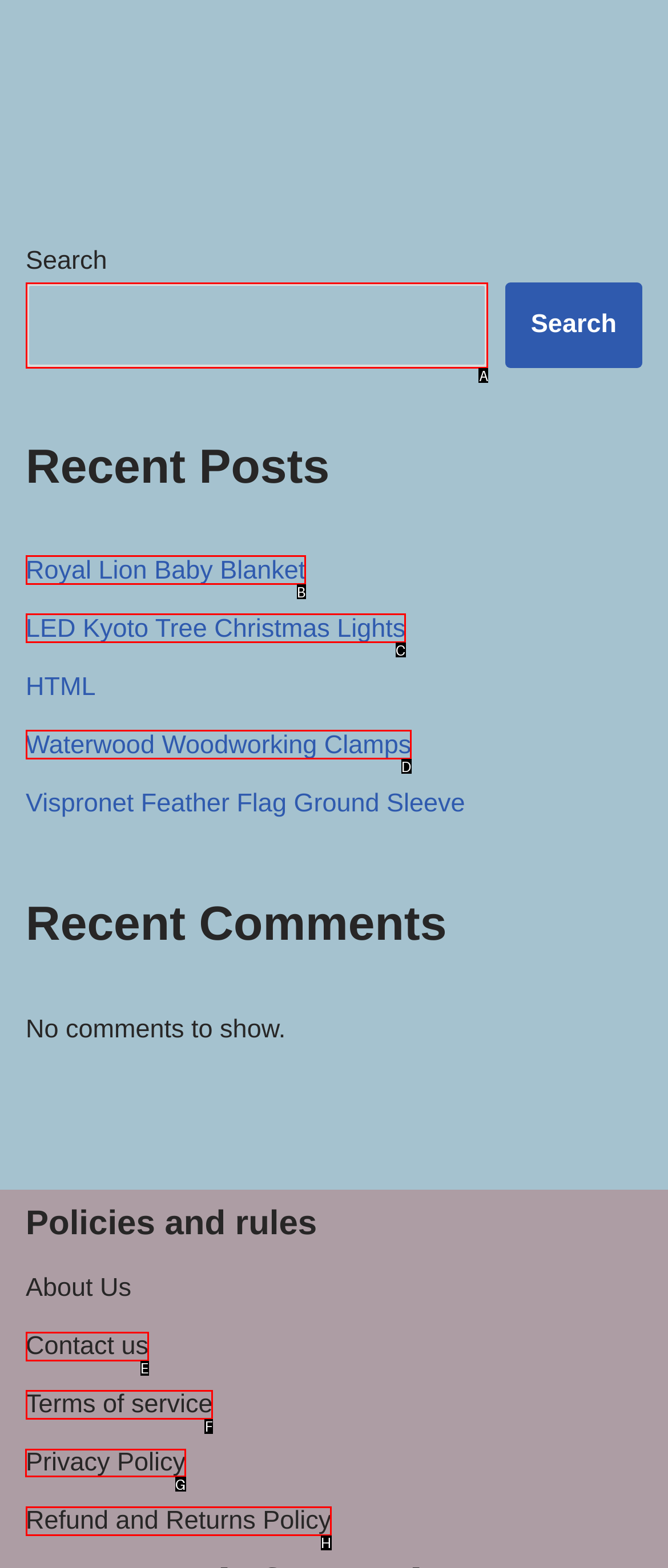Which UI element's letter should be clicked to achieve the task: View Privacy Policy
Provide the letter of the correct choice directly.

G